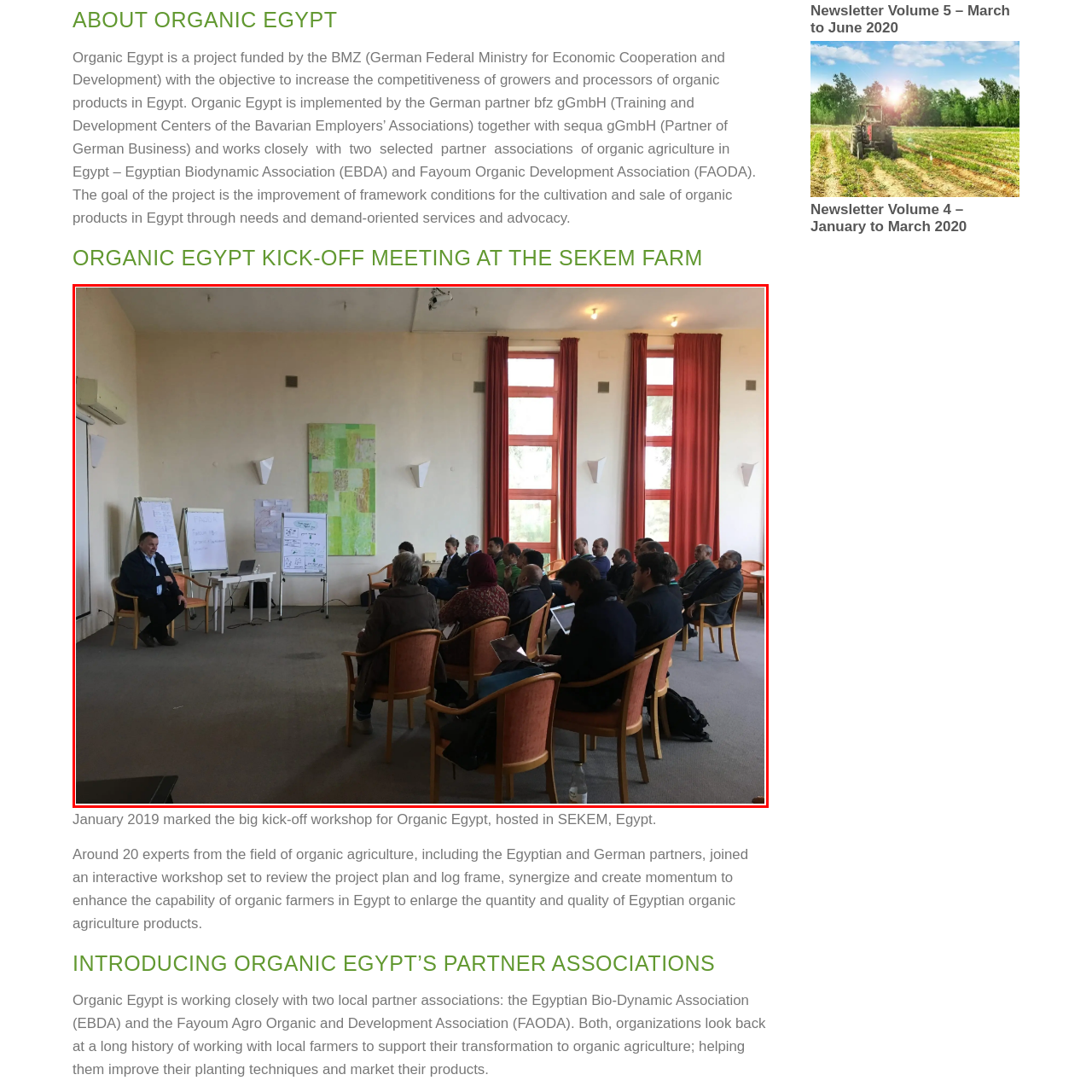How many participants were present at the meeting?
Direct your attention to the image marked by the red bounding box and answer the question with a single word or phrase.

Approximately 20